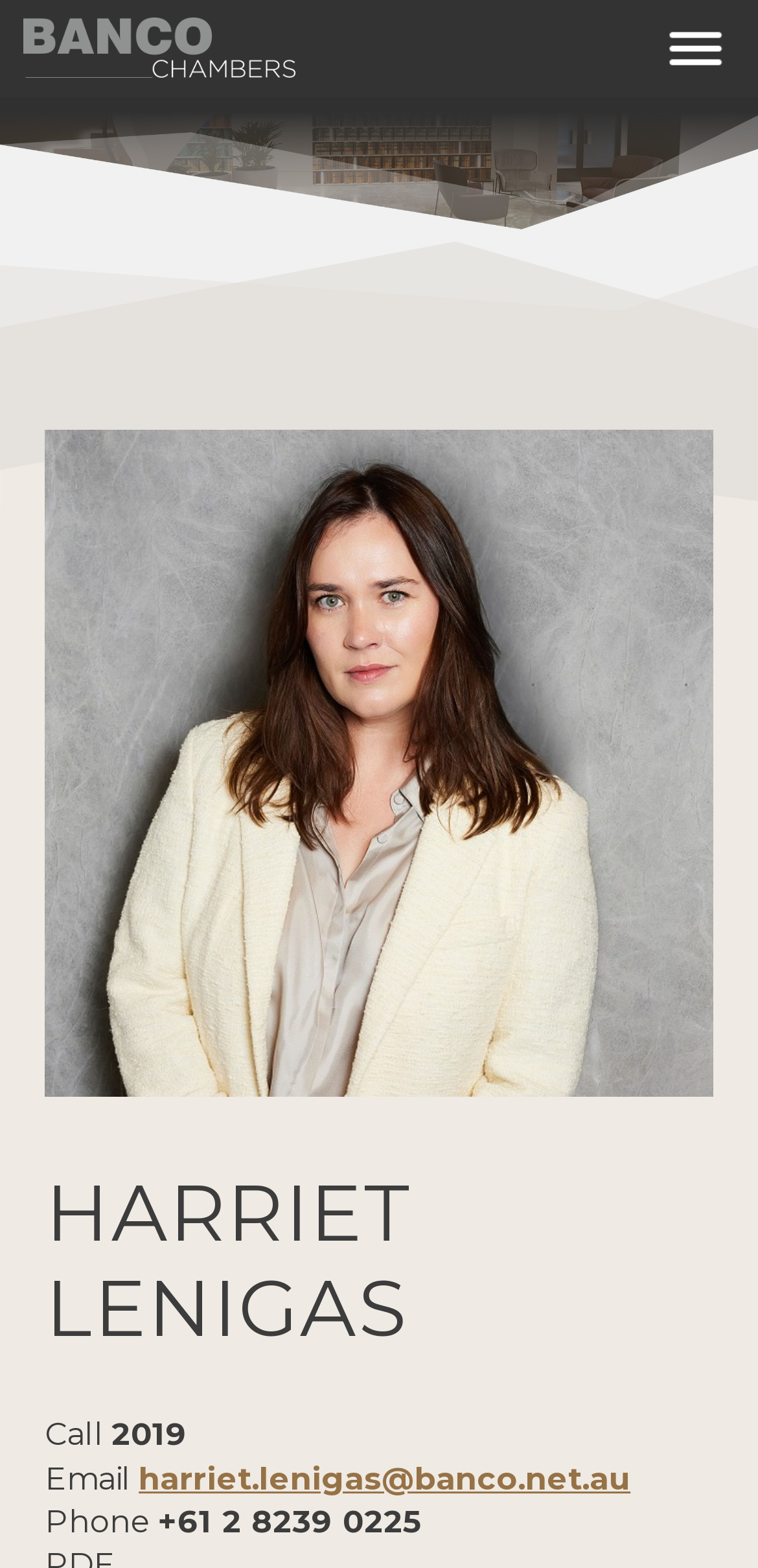What is Harriet Lenigas's phone number?
Look at the screenshot and respond with one word or a short phrase.

+61 2 8239 0225